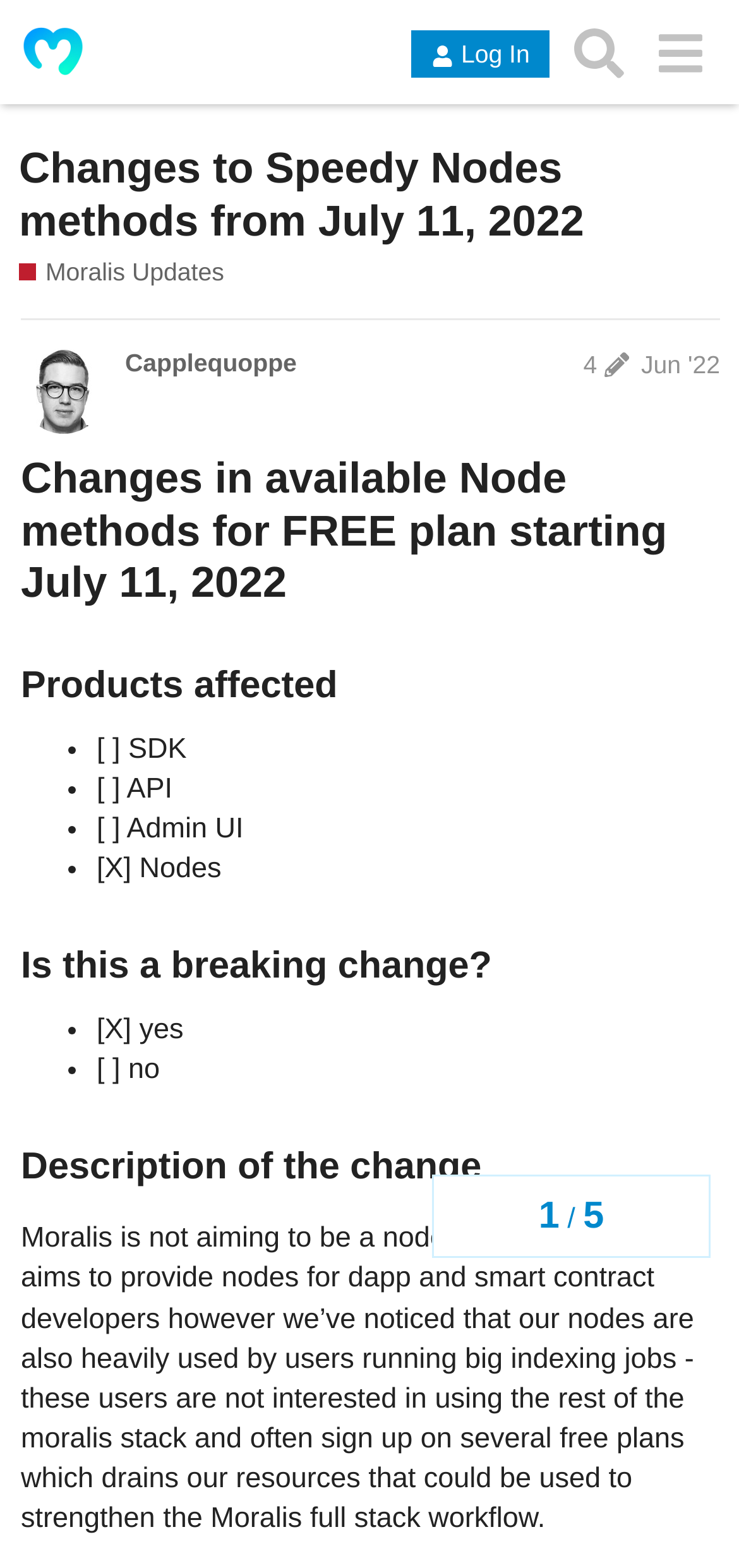Answer this question using a single word or a brief phrase:
What is the topic of the current discussion?

Changes to Speedy Nodes methods